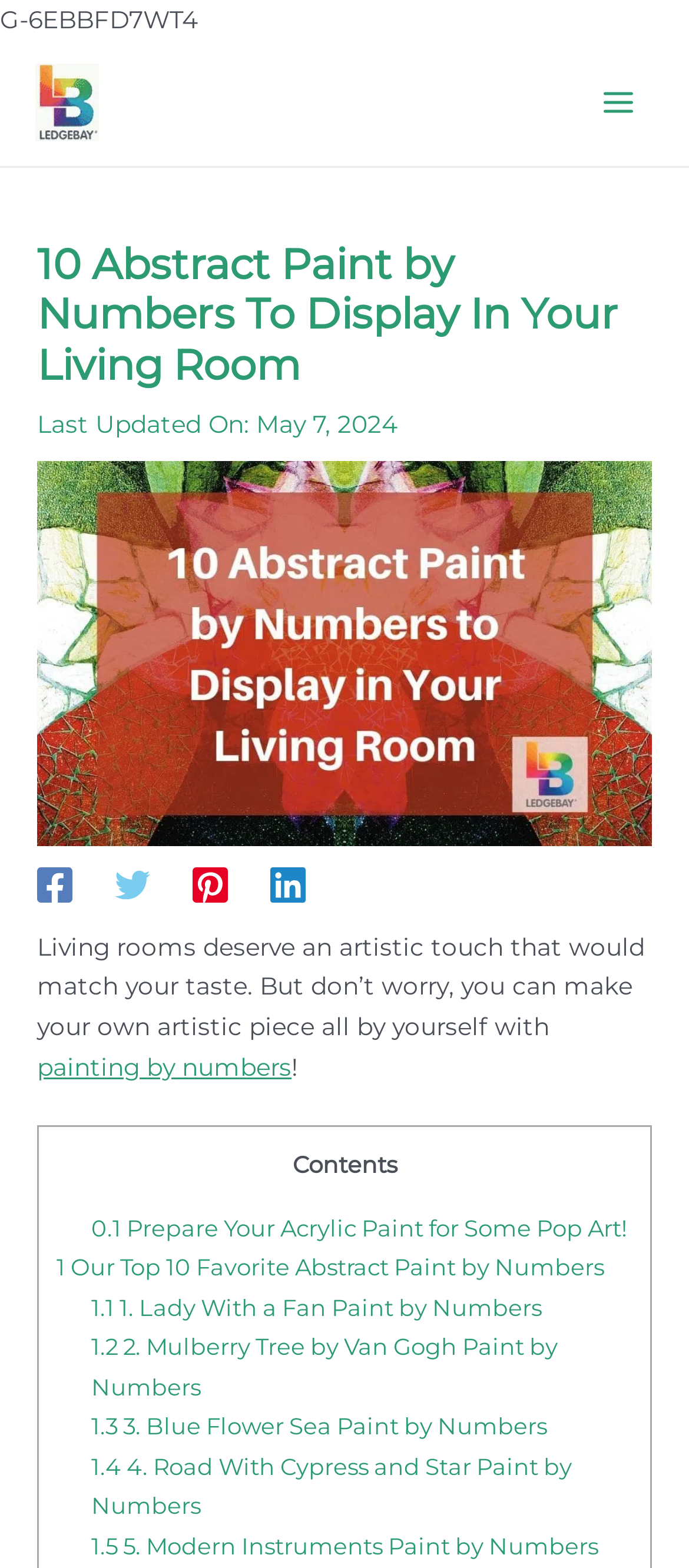Show me the bounding box coordinates of the clickable region to achieve the task as per the instruction: "Explore the top 10 favorite abstract paint by numbers".

[0.082, 0.799, 0.877, 0.817]